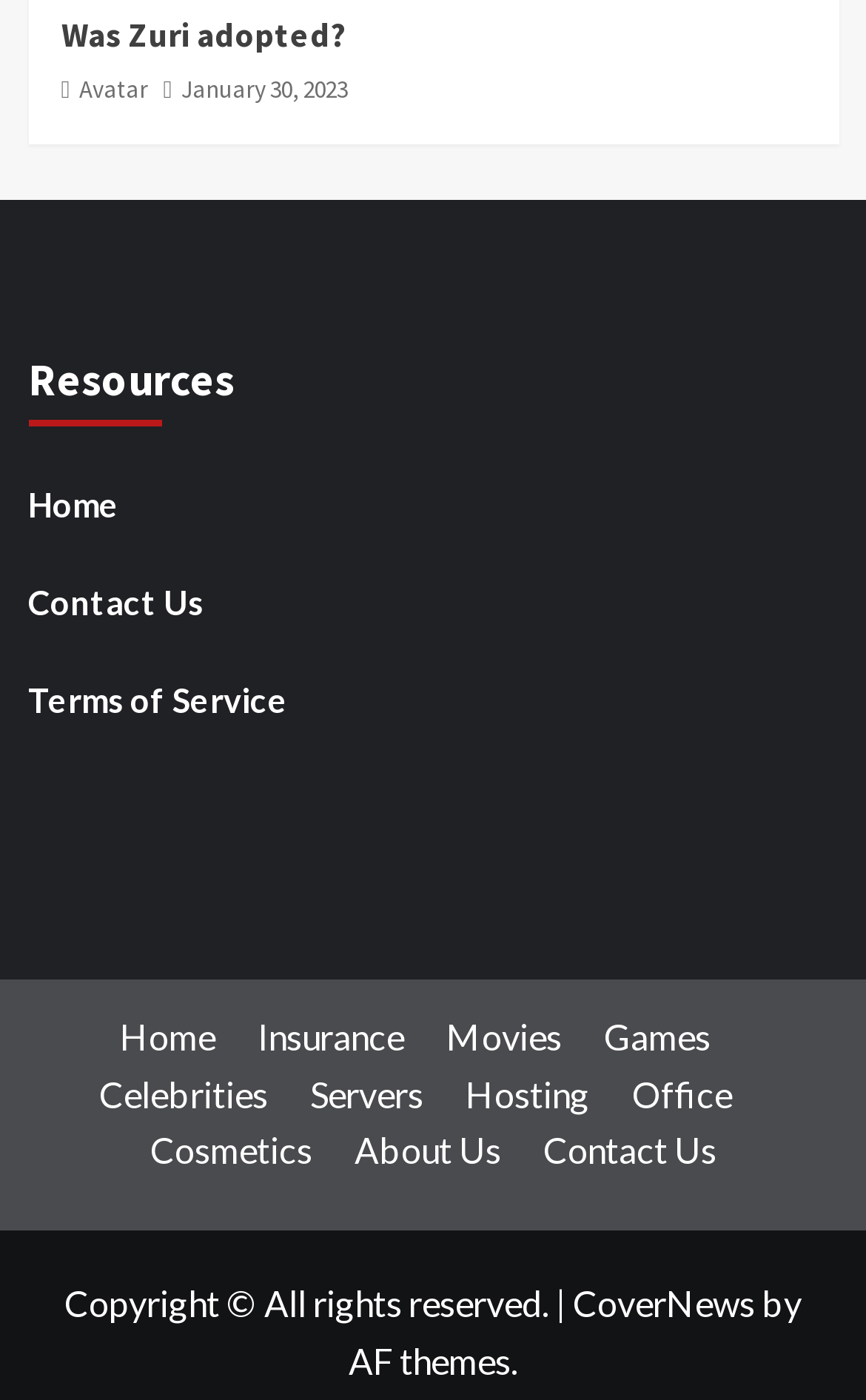What is the date mentioned on the webpage?
Respond to the question with a well-detailed and thorough answer.

The date 'January 30, 2023' is mentioned on the webpage, possibly indicating the publication or update date of the content.